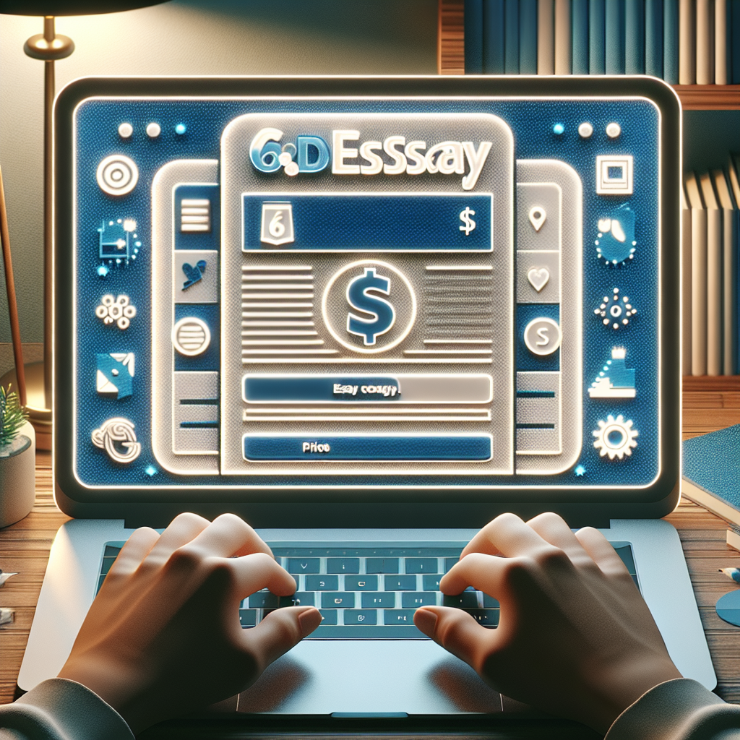What are the hands doing in the image?
Based on the image, answer the question with as much detail as possible.

The hands in the image are poised over the keyboard, indicating an active engagement with the website, possibly in the process of placing an order or navigating the features of 6DollarEssay.com.